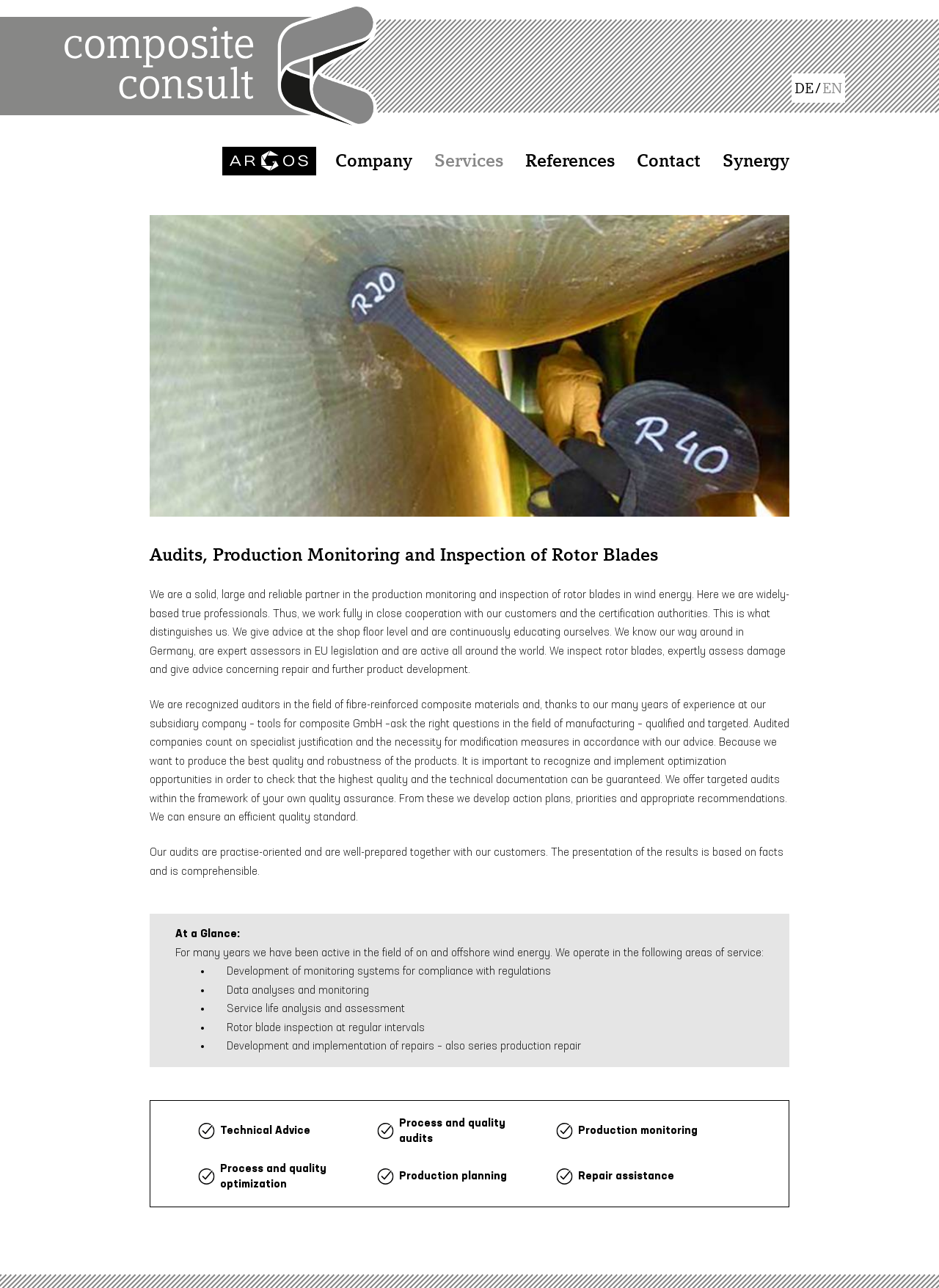From the details in the image, provide a thorough response to the question: What services do they offer?

The company offers a range of services including audits, production monitoring, inspection of rotor blades, data analyses, service life analysis, and repair assistance. They also provide technical advice, process and quality optimization, and production planning.